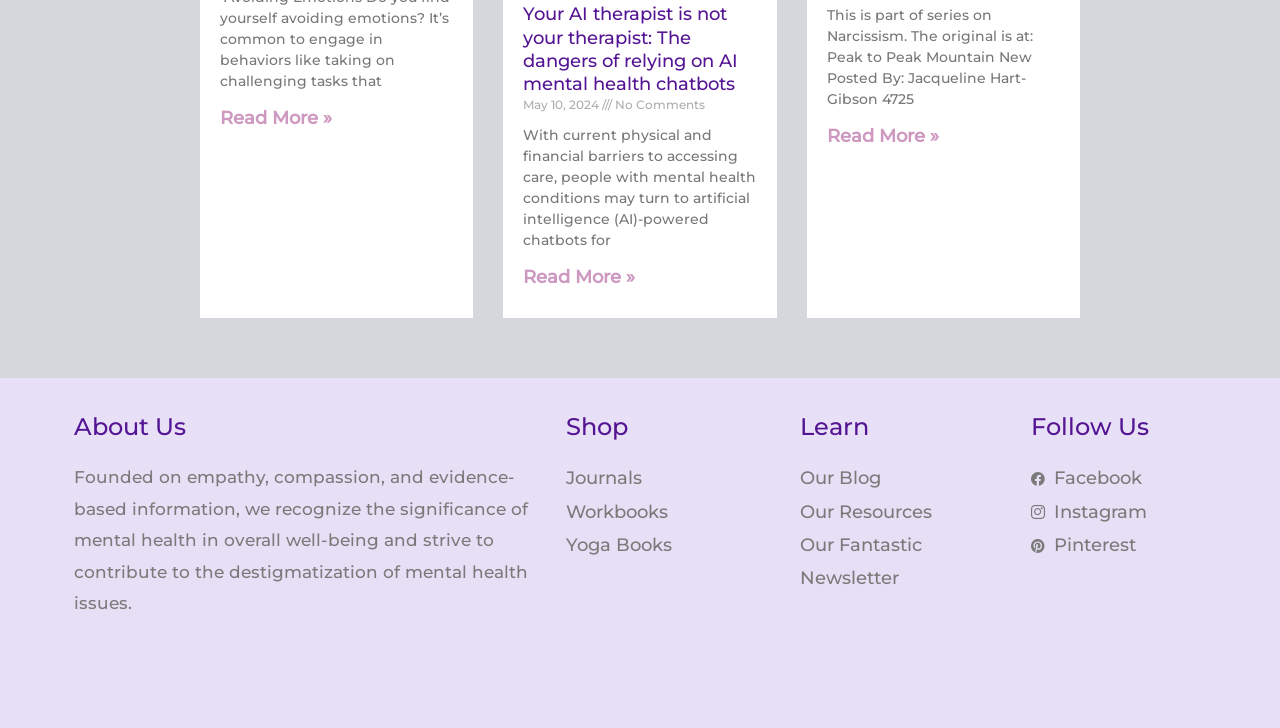Determine the bounding box coordinates of the target area to click to execute the following instruction: "Read more about avoiding emotions."

[0.172, 0.147, 0.259, 0.177]